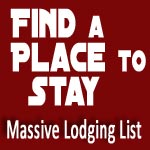Can you give a detailed response to the following question using the information from the image? What is emphasized in the smaller text?

The smaller text states 'Massive Lodging List', which emphasizes the comprehensive nature of the lodging options available, implying that the list is extensive and thorough.